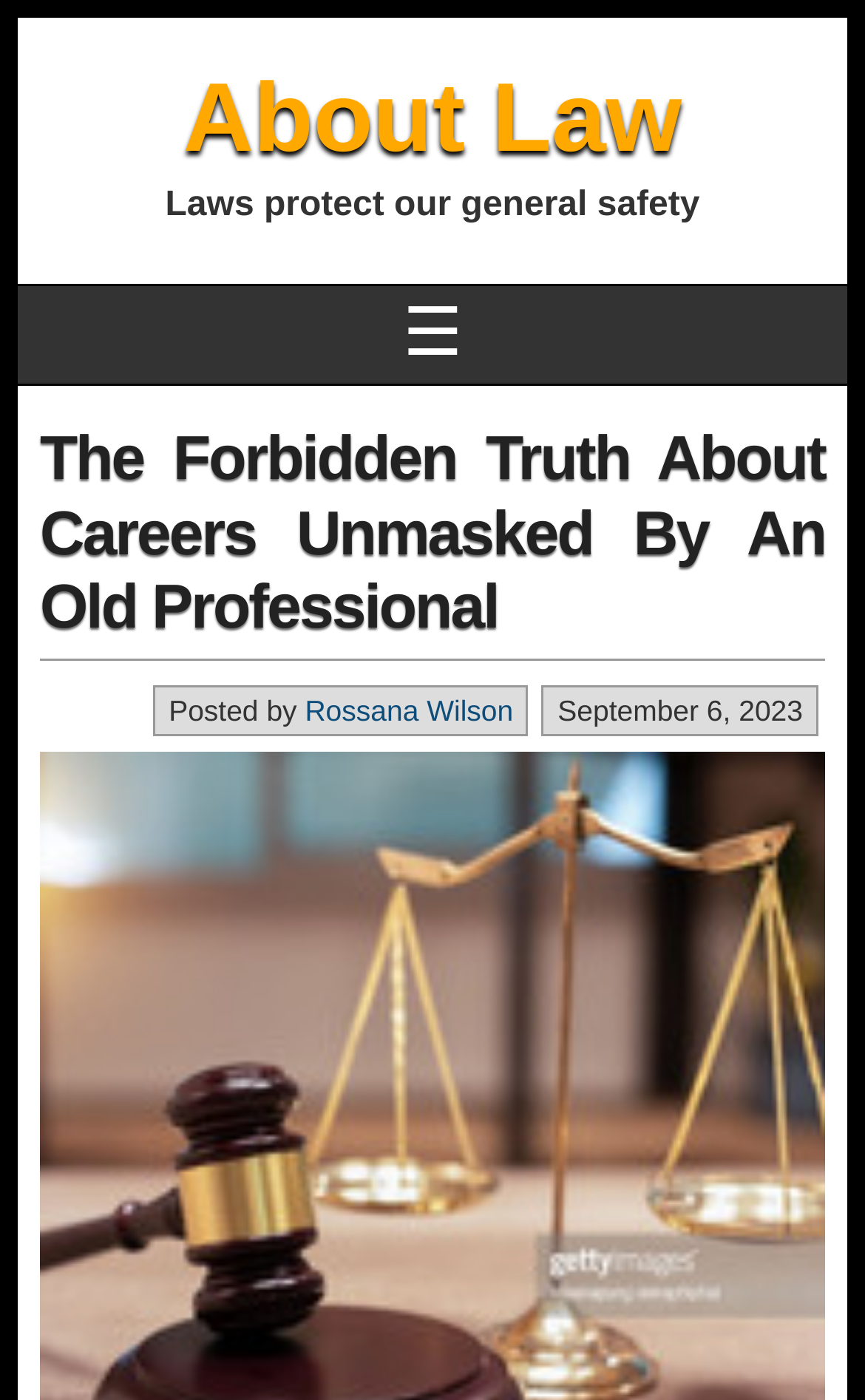Provide the bounding box coordinates for the UI element that is described by this text: "About Law". The coordinates should be in the form of four float numbers between 0 and 1: [left, top, right, bottom].

[0.212, 0.046, 0.788, 0.124]